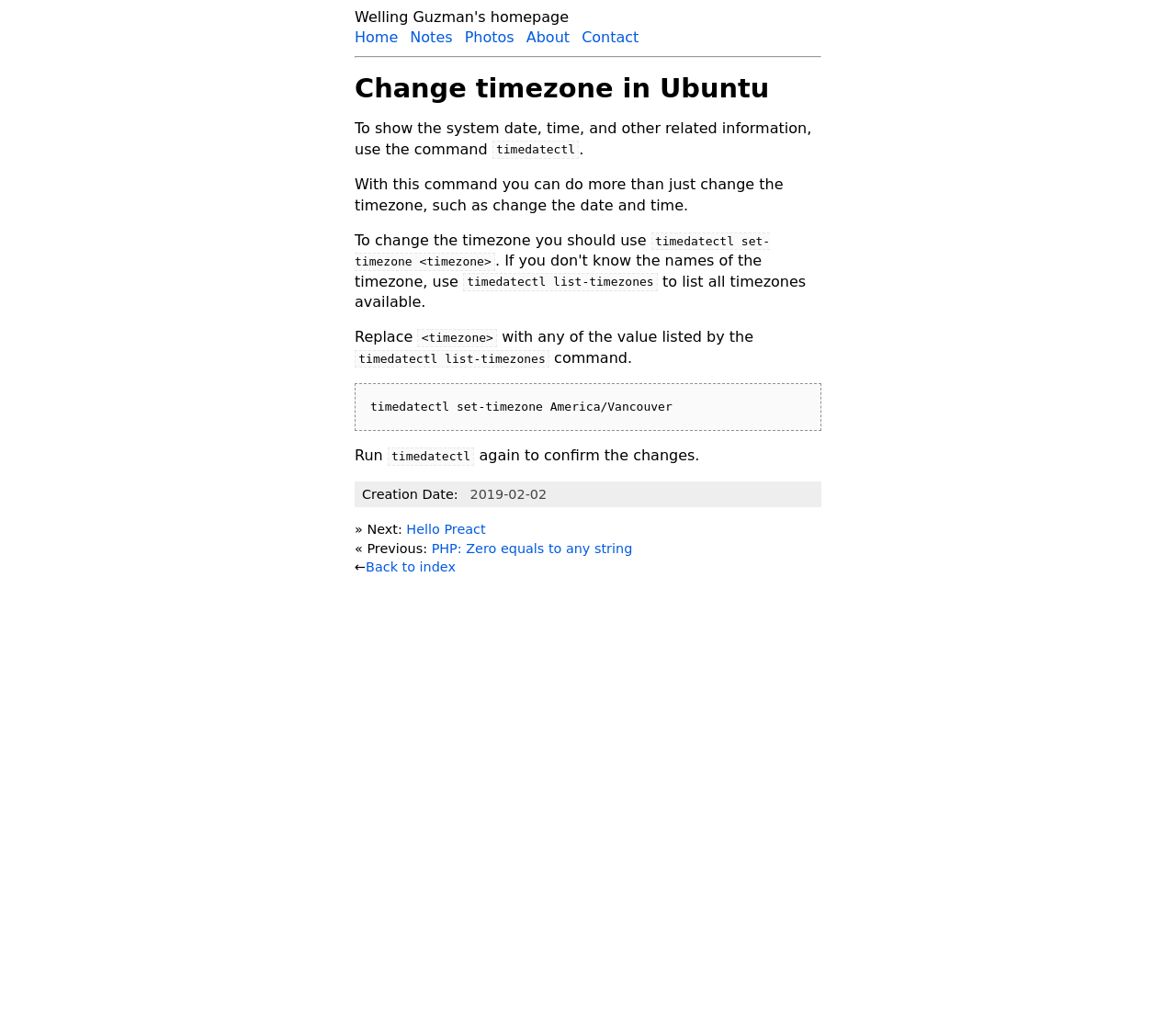What is the link to the previous article?
Examine the image and give a concise answer in one word or a short phrase.

PHP: Zero equals to any string